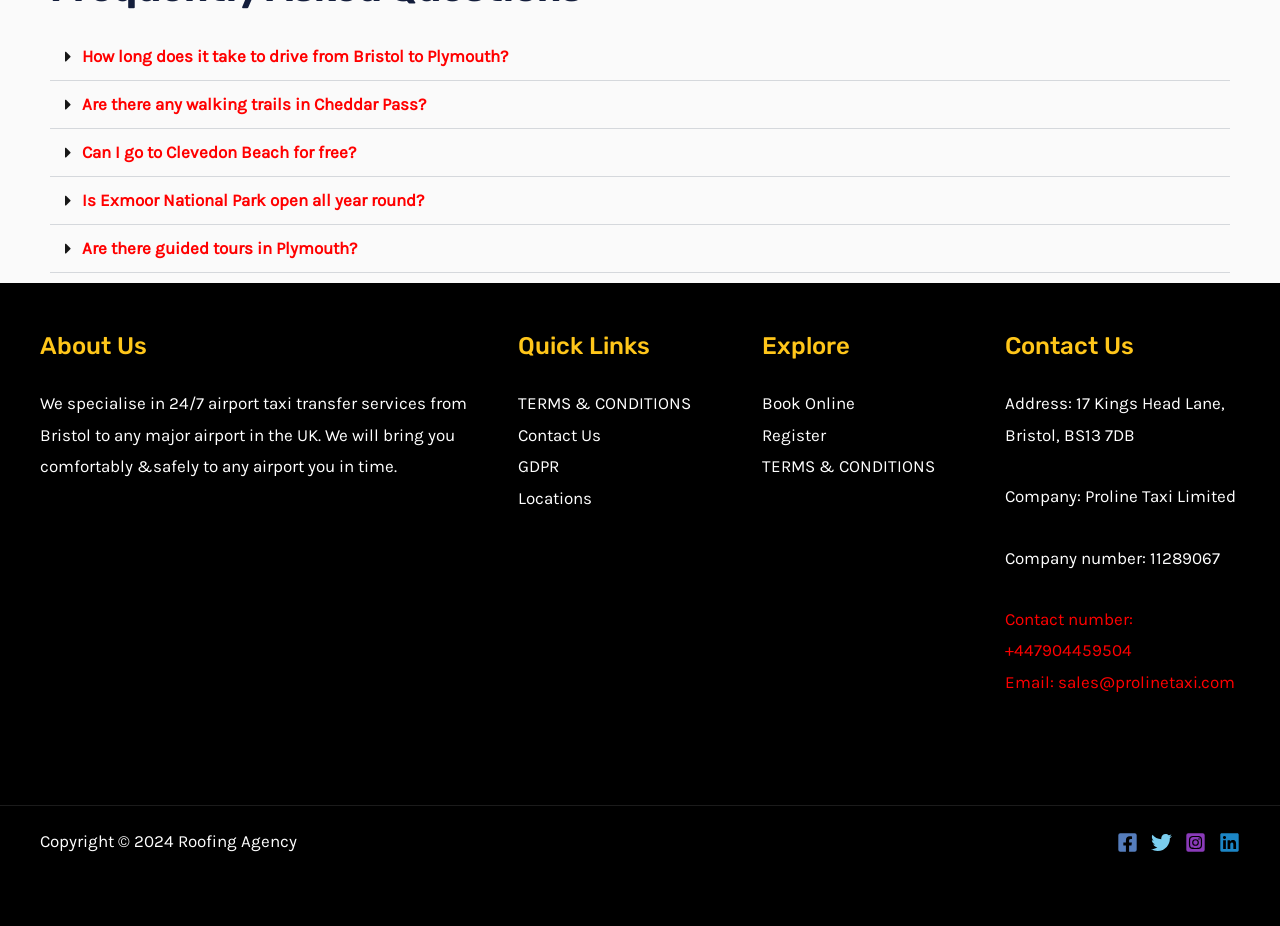Utilize the details in the image to give a detailed response to the question: What social media platforms are available?

I found the social media links at the bottom of the webpage, which include Facebook, Twitter, Instagram, and Linkedin. These links are represented by their respective icons.